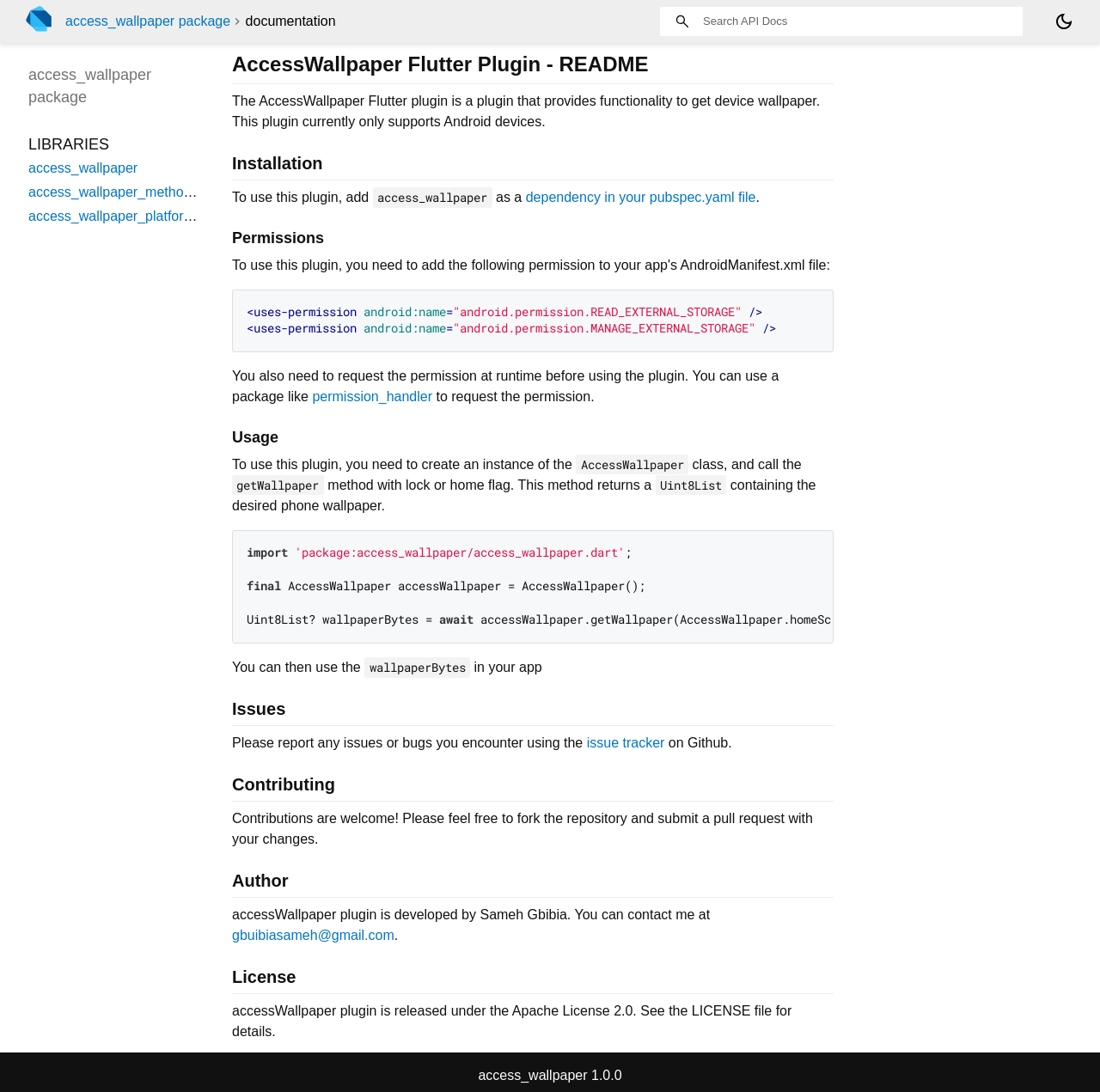Find the bounding box coordinates of the clickable area that will achieve the following instruction: "Search API Docs".

[0.6, 0.006, 0.93, 0.033]